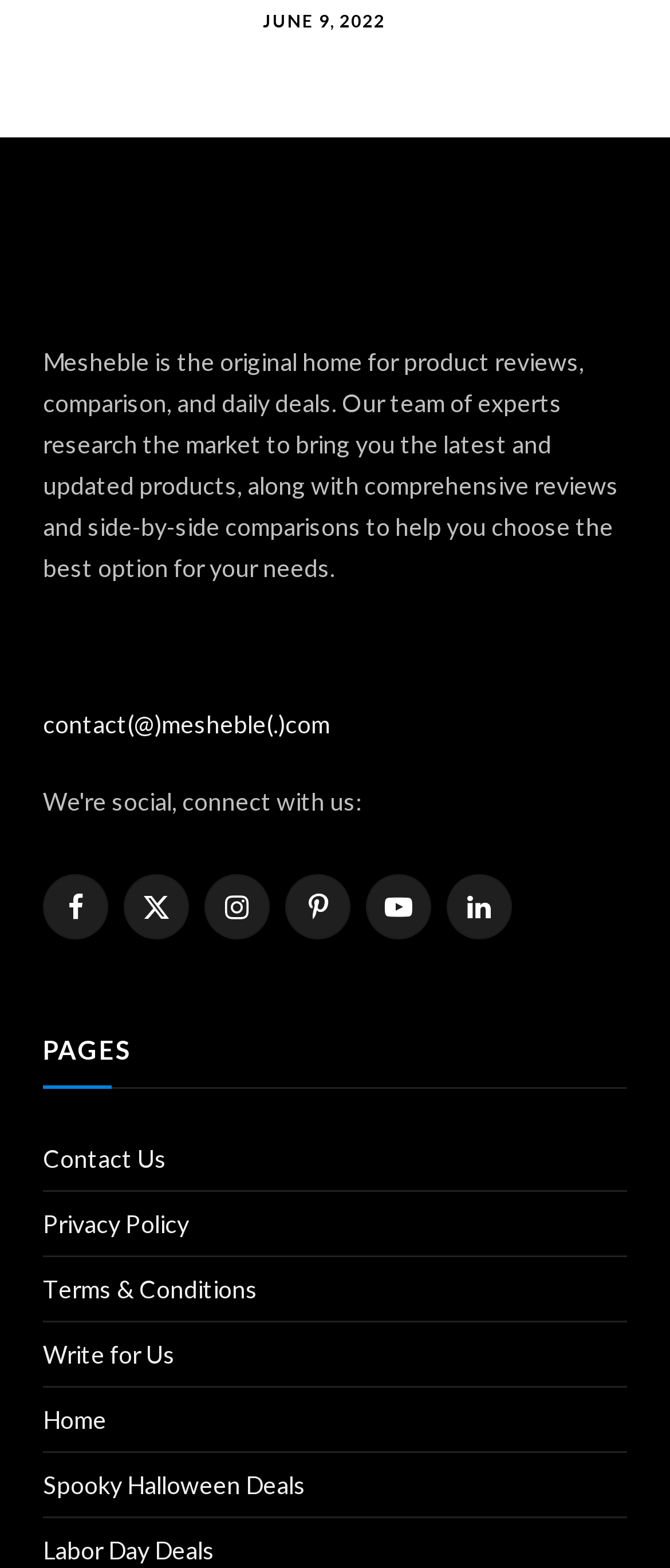Provide the bounding box coordinates, formatted as (top-left x, top-left y, bottom-right x, bottom-right y), with all values being floating point numbers between 0 and 1. Identify the bounding box of the UI element that matches the description: contact(@)mesheble(.)com

[0.064, 0.452, 0.492, 0.471]